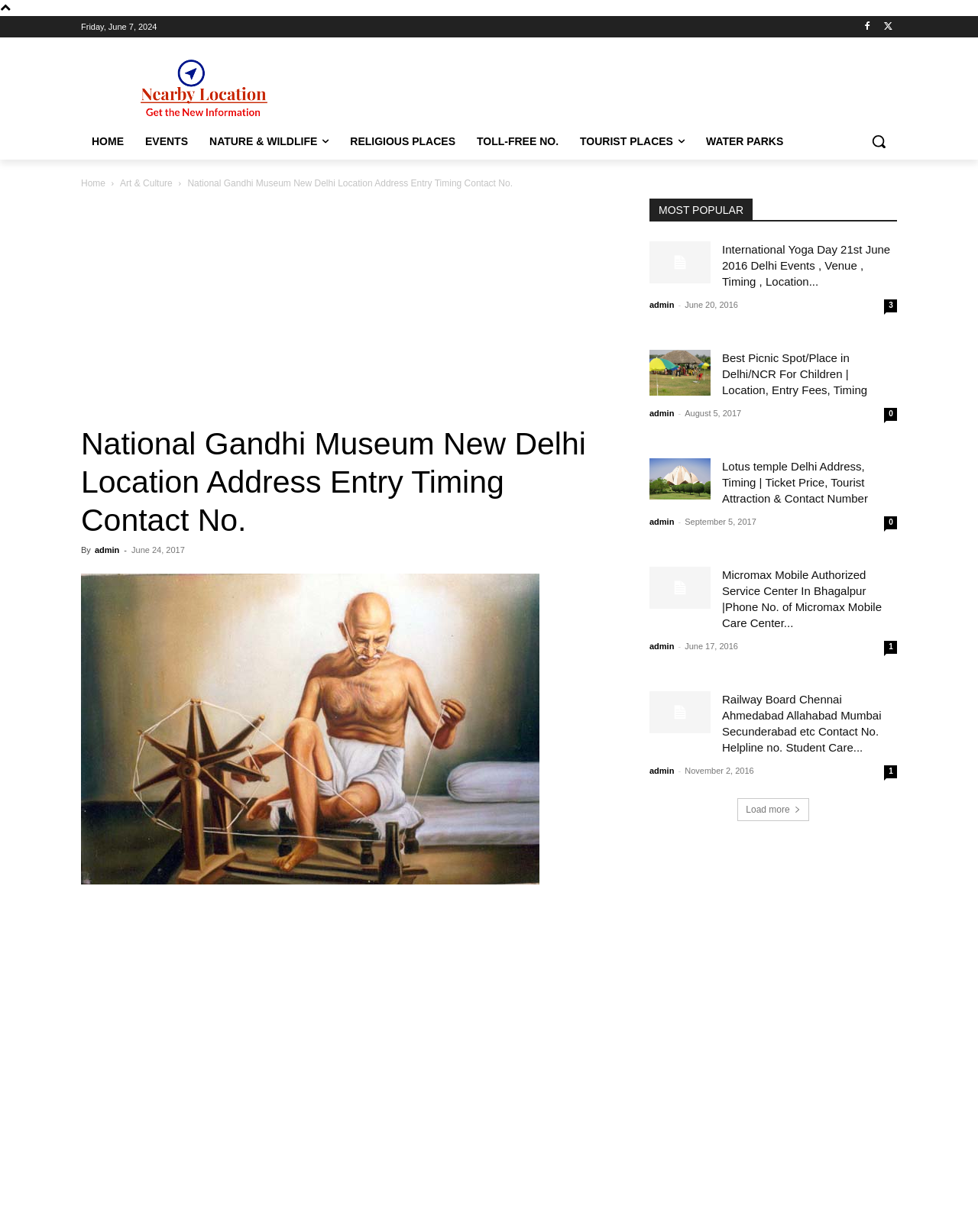Identify the bounding box coordinates of the section that should be clicked to achieve the task described: "Visit the 'Lotus temple Delhi Address, Timing | Ticket Price, Tourist Attraction & Contact Number' page".

[0.664, 0.372, 0.727, 0.405]